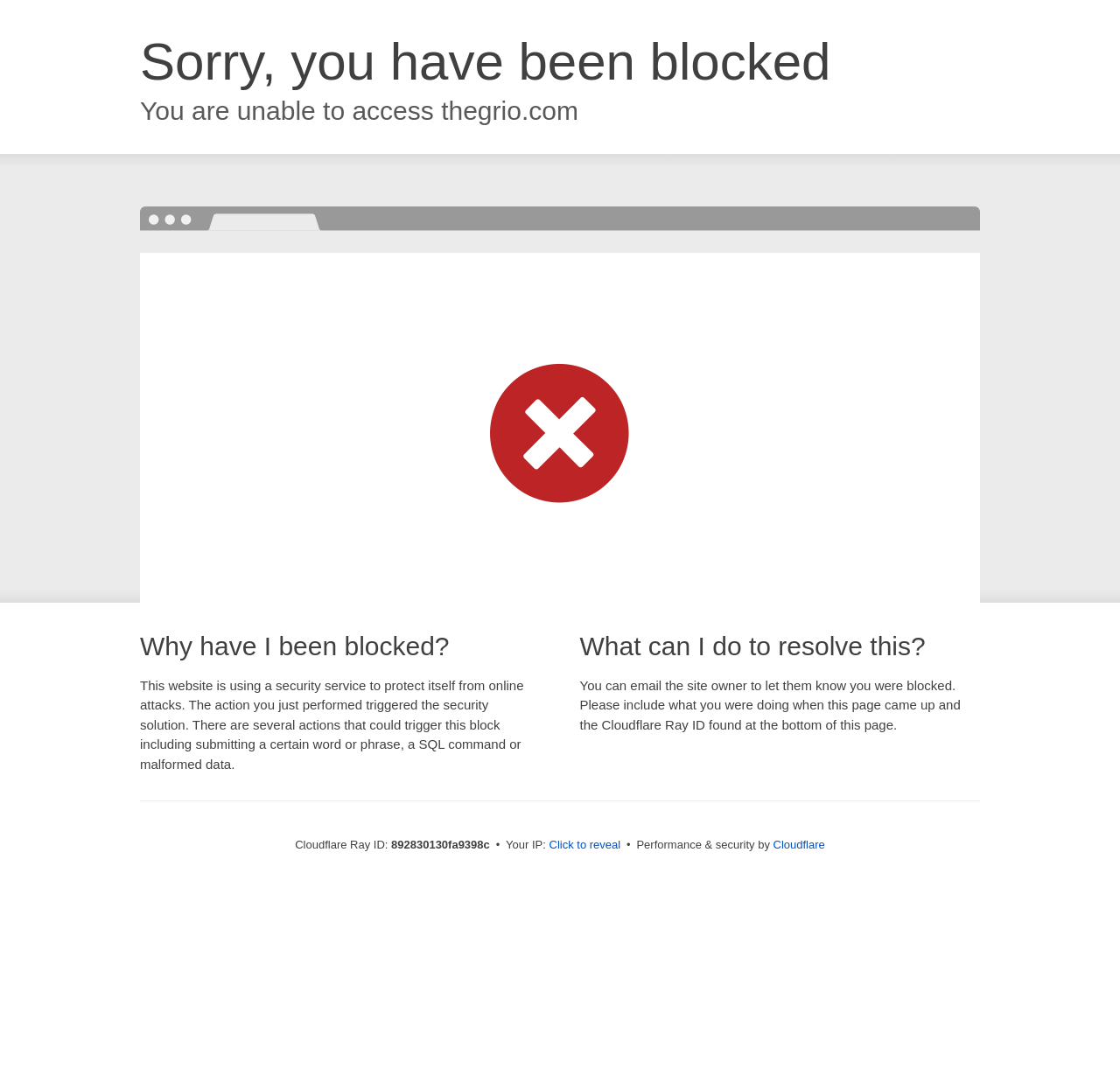What is the purpose of this website's security service?
Please respond to the question with a detailed and well-explained answer.

The webpage states that this website is using a security service to protect itself from online attacks, which is why the security solution was triggered.